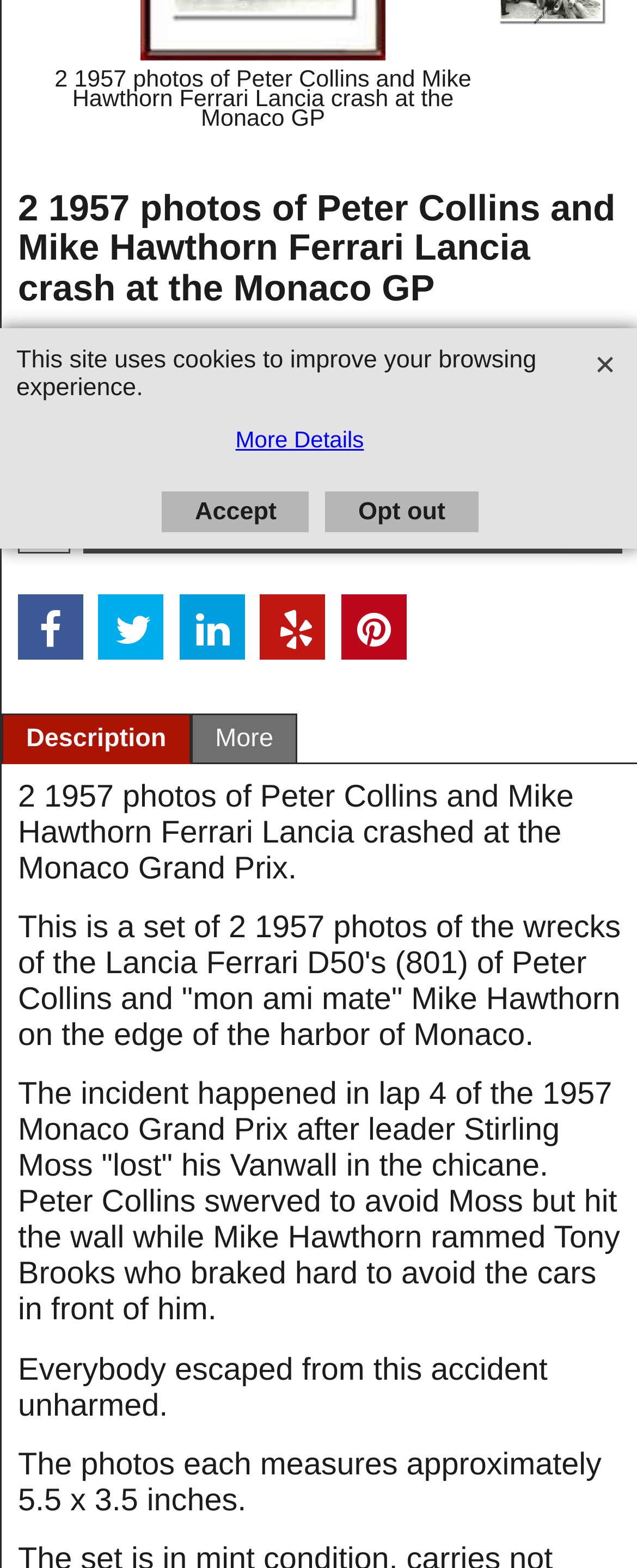Please determine the bounding box coordinates for the UI element described here. Use the format (top-left x, top-left y, bottom-right x, bottom-right y) with values bounded between 0 and 1: Add to cart

[0.133, 0.312, 0.974, 0.345]